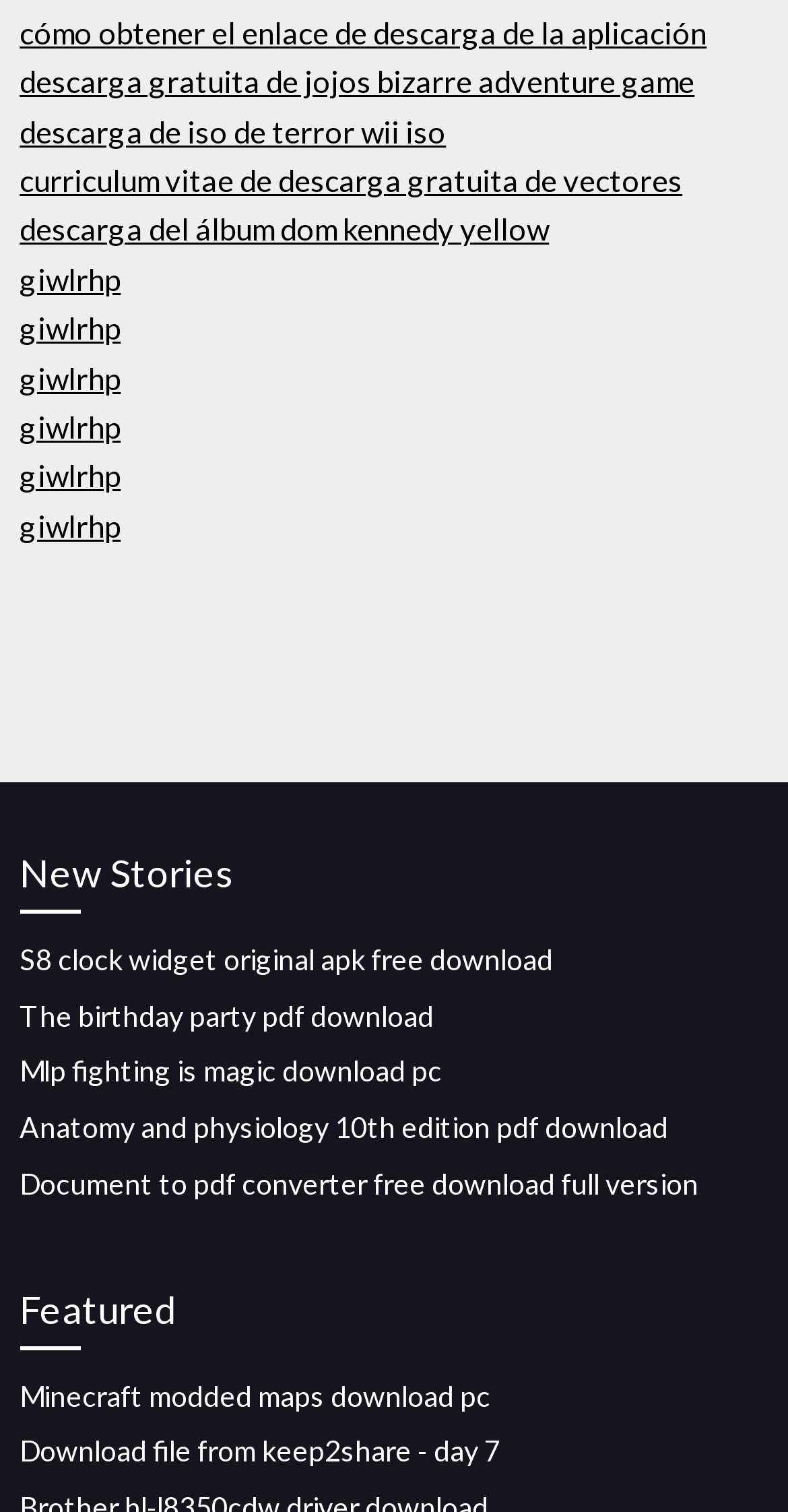Identify the bounding box of the UI component described as: "alt="Home"".

None